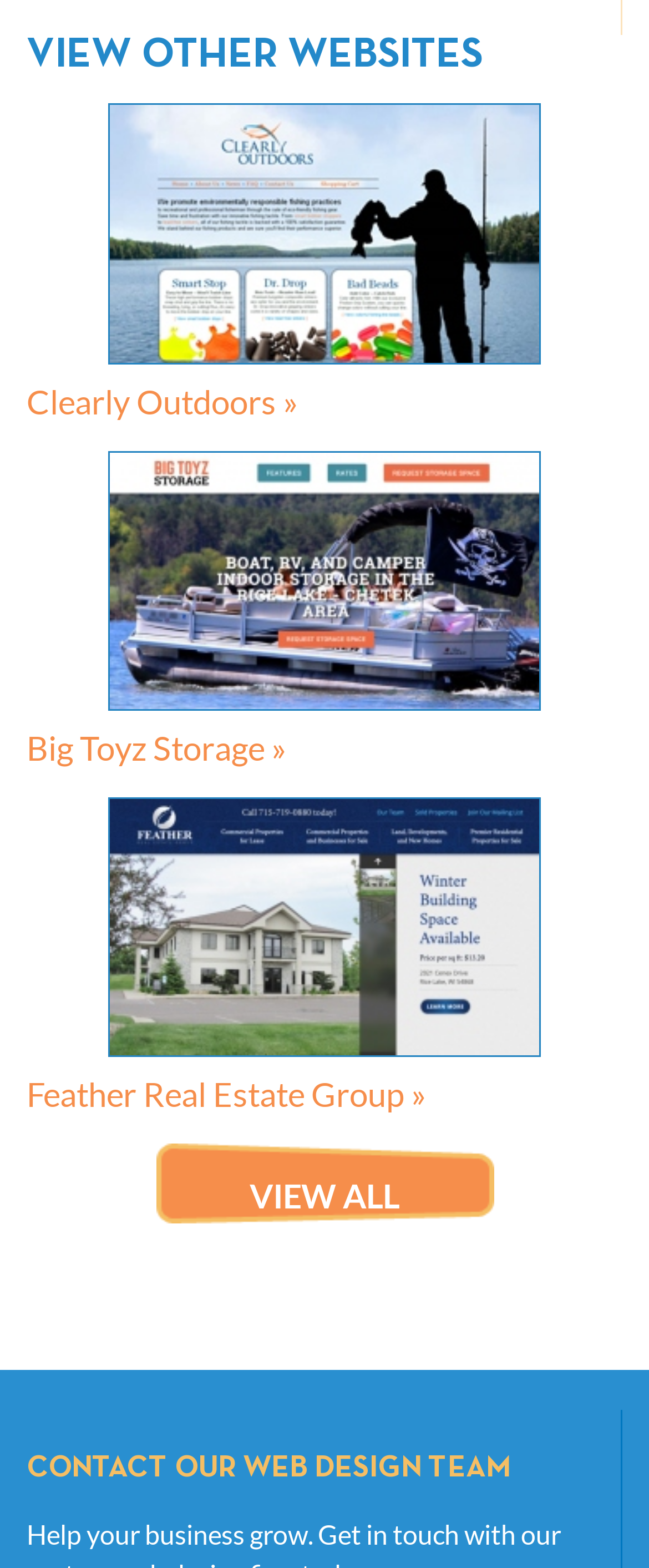Please provide a comprehensive answer to the question below using the information from the image: How many websites are listed?

I counted the number of links with 'View more about' prefix, which are 3, and added 1 for the 'VIEW ALL' link, resulting in a total of 4 websites listed.